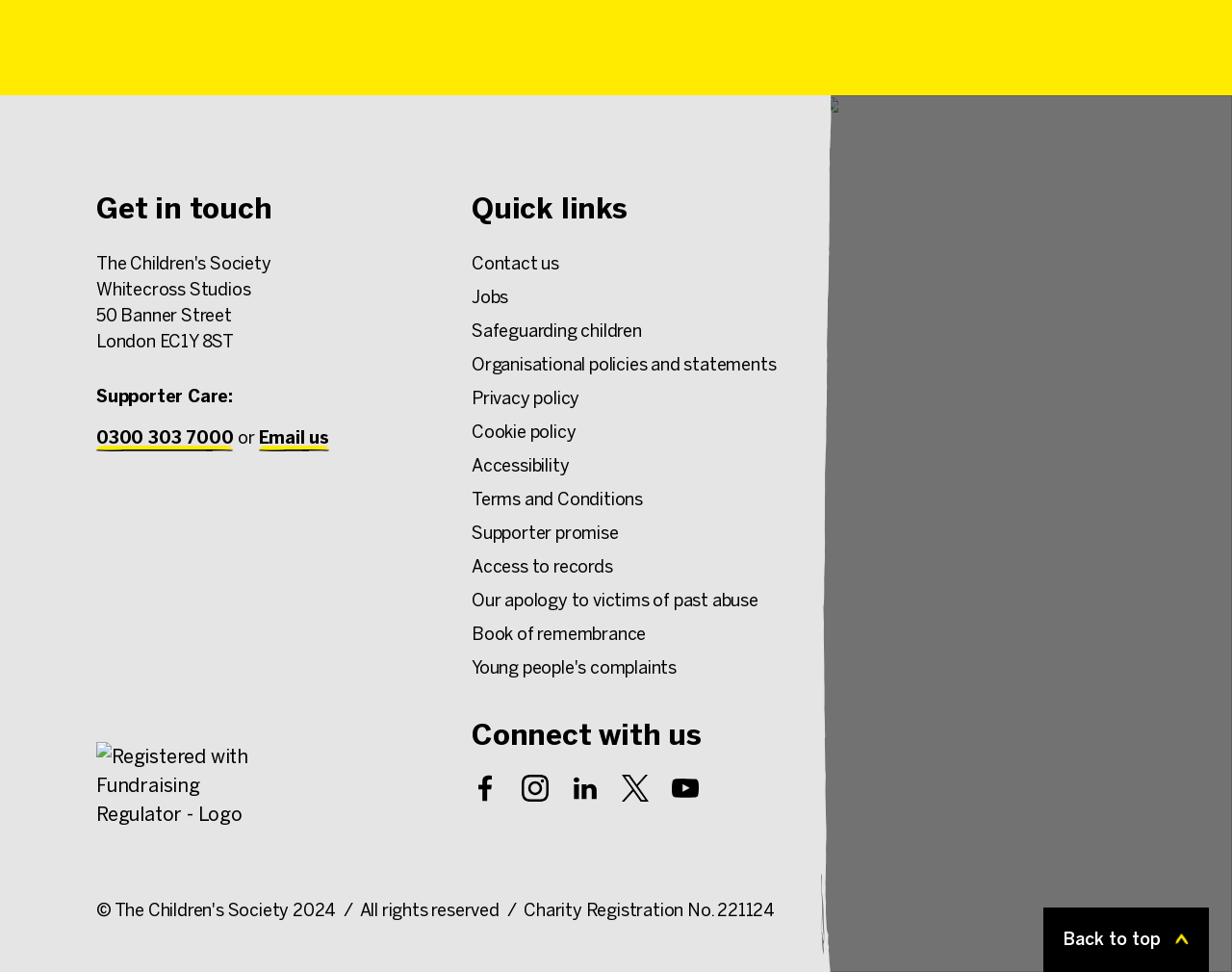Respond to the question below with a single word or phrase: What is the purpose of the 'Back to top' button?

To scroll back to the top of the page